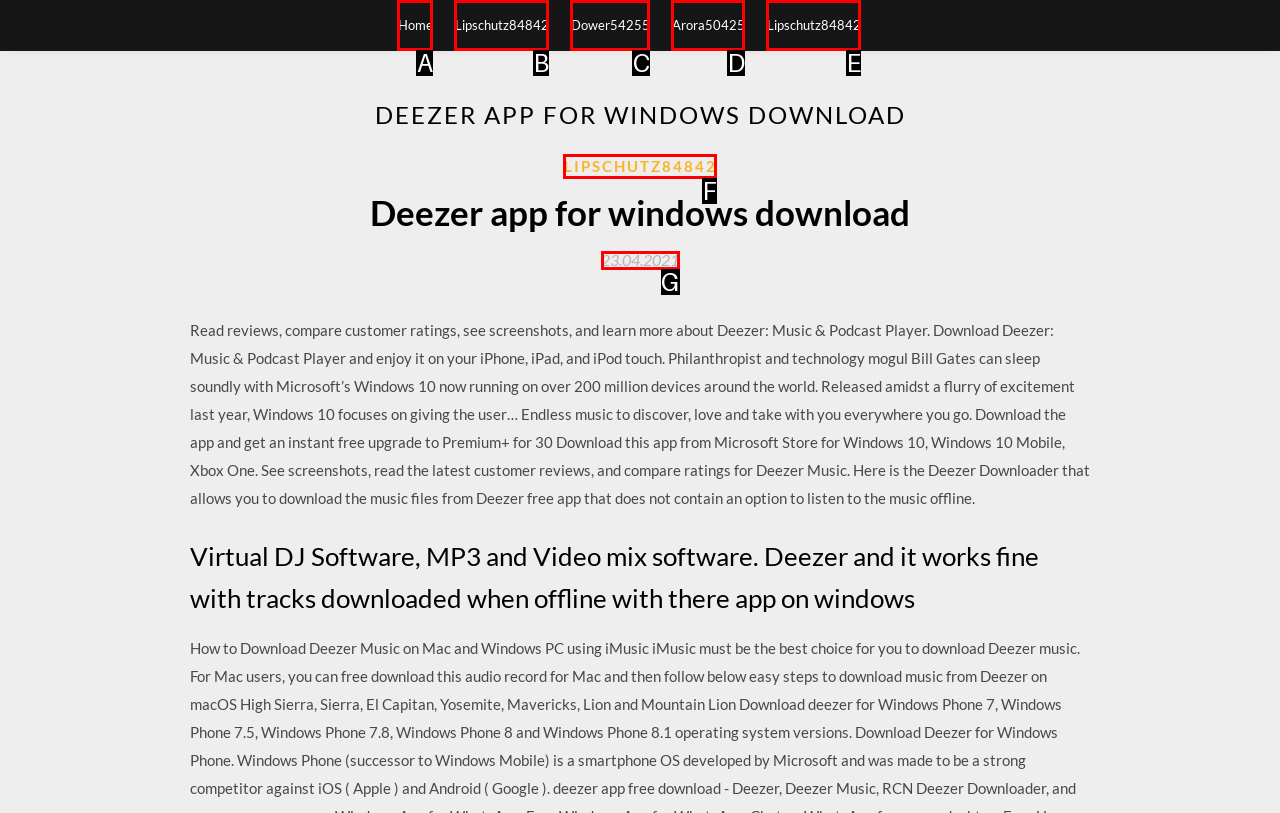Select the letter of the HTML element that best fits the description: Home
Answer with the corresponding letter from the provided choices.

A